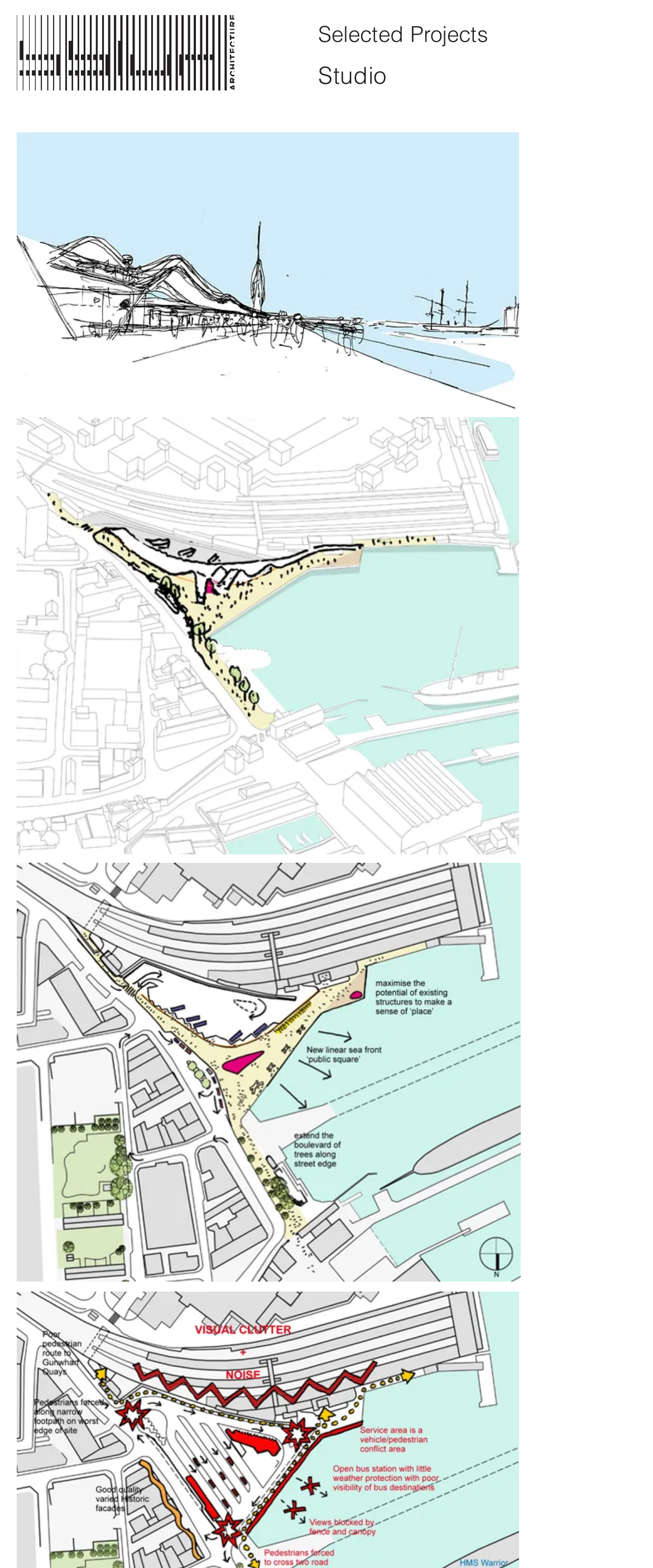What is the position of the 'Selected Projects' link?
Using the visual information, reply with a single word or short phrase.

Top right